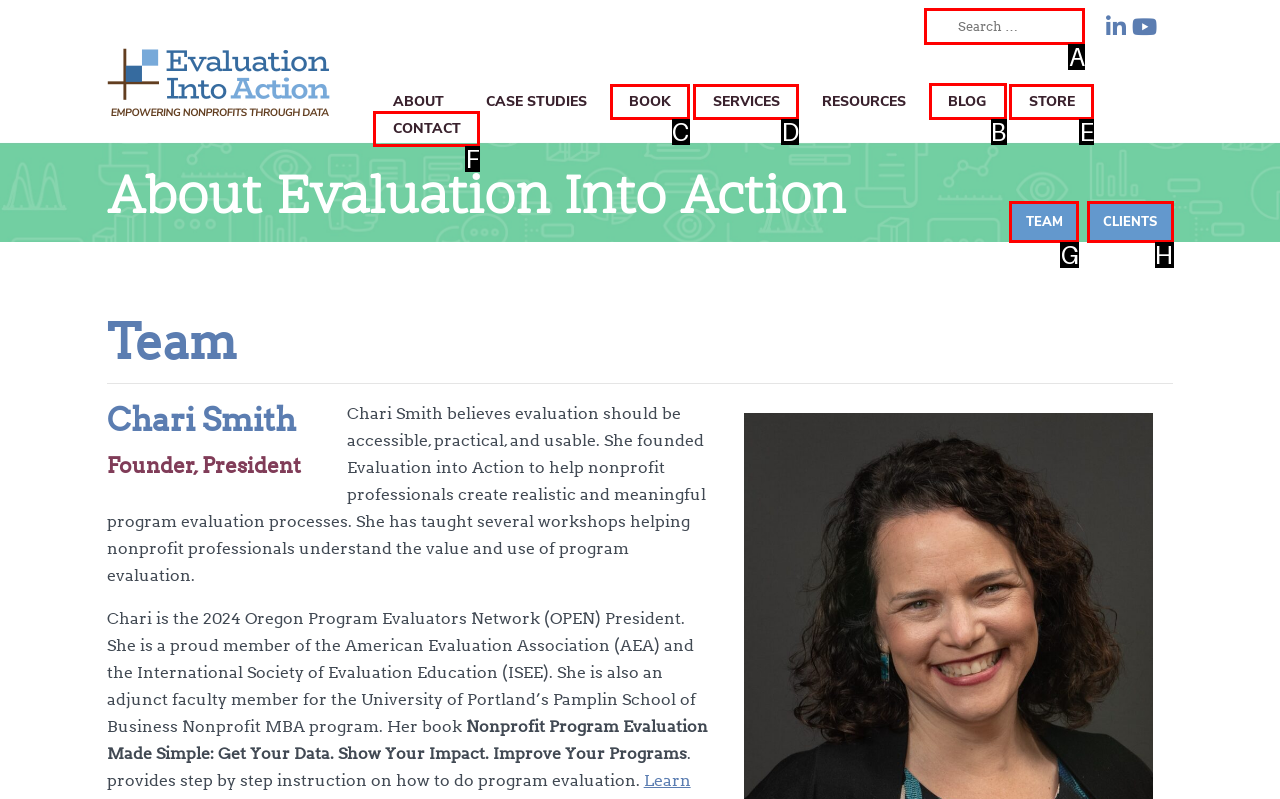Indicate which red-bounded element should be clicked to perform the task: View the blog Answer with the letter of the correct option.

B